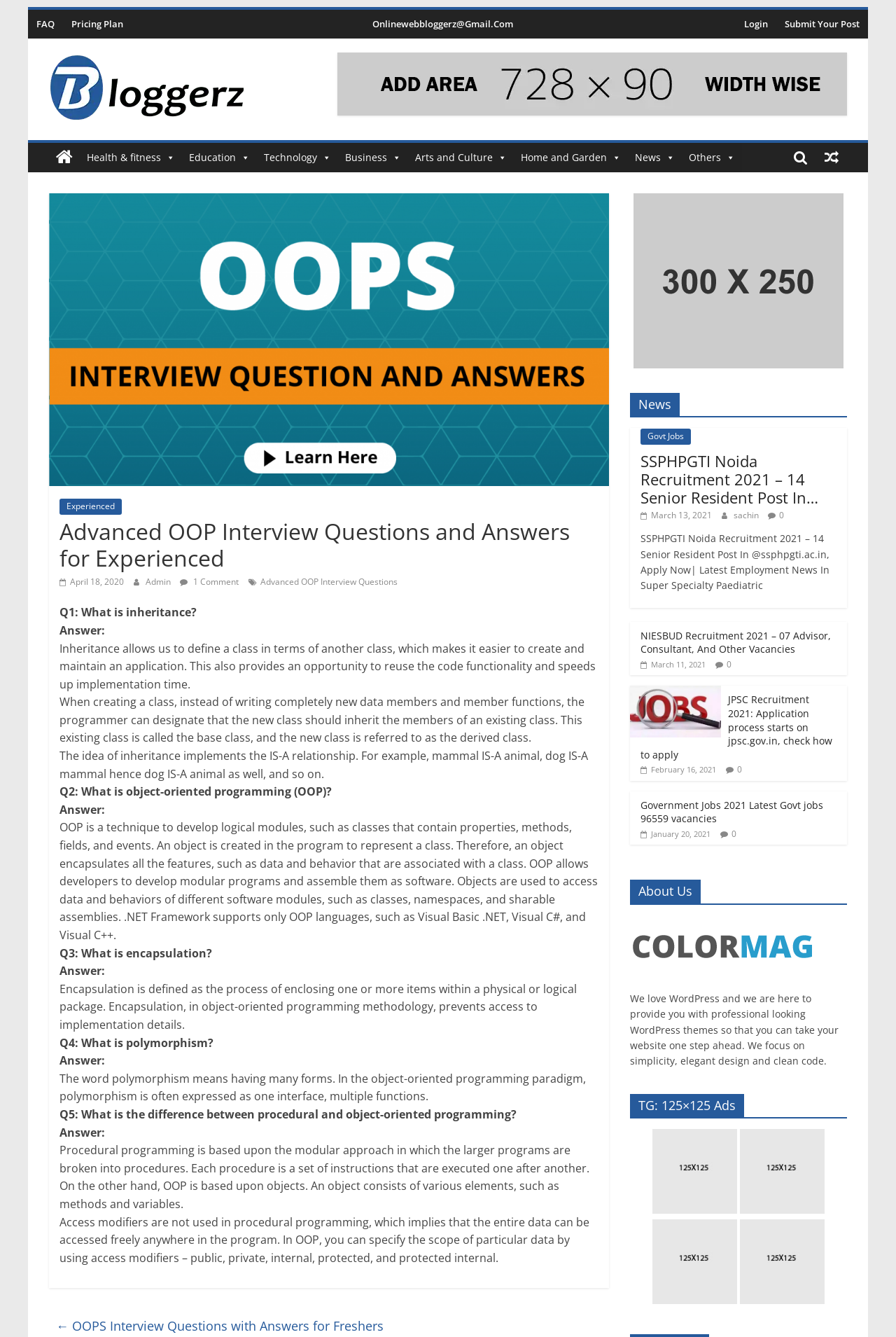Determine the bounding box coordinates of the section I need to click to execute the following instruction: "Click on the 'Govt Jobs' link". Provide the coordinates as four float numbers between 0 and 1, i.e., [left, top, right, bottom].

[0.715, 0.321, 0.771, 0.332]